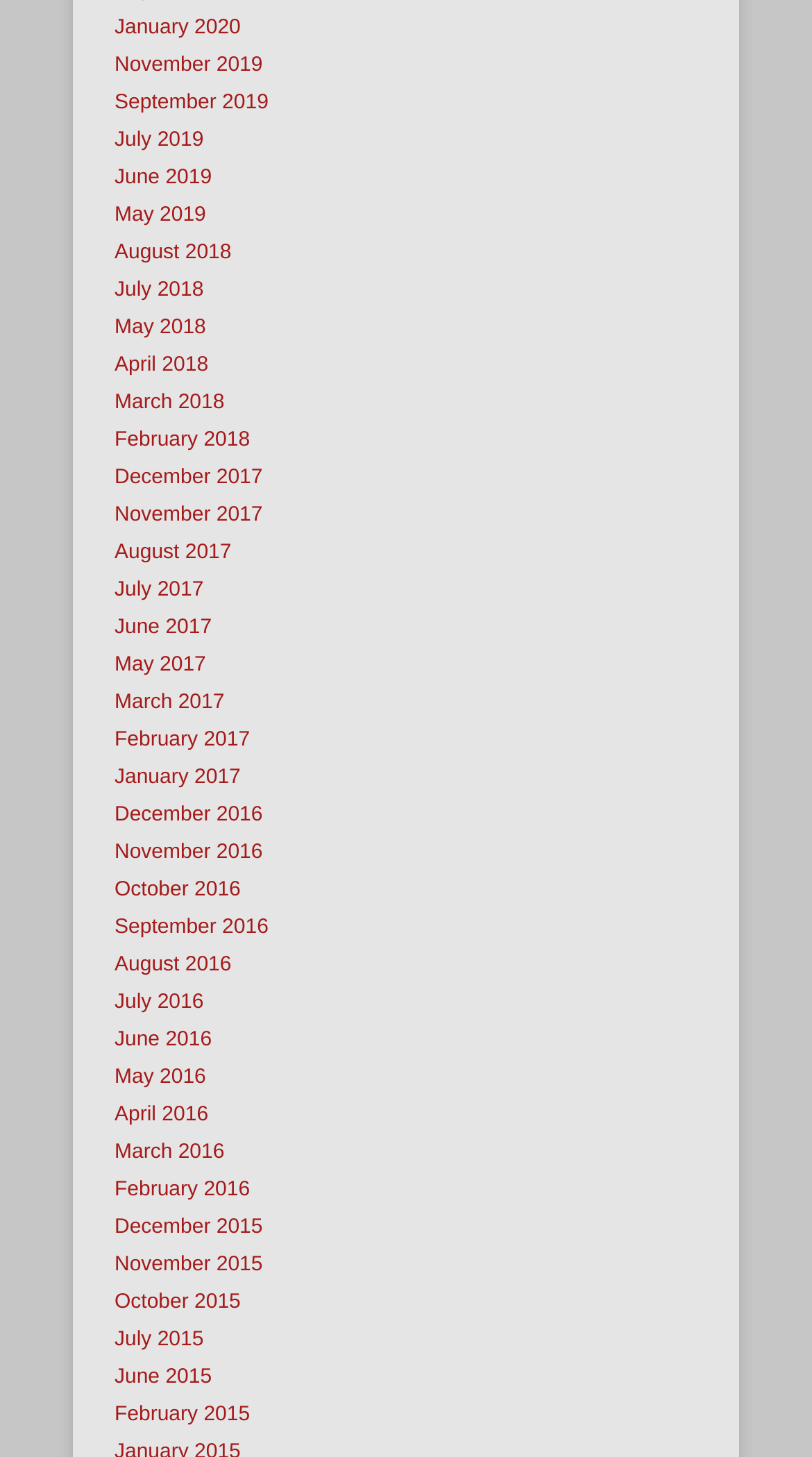How many months are listed in 2019?
Observe the image and answer the question with a one-word or short phrase response.

3